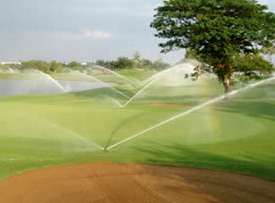What is the consequence of improper irrigation?
Refer to the image and provide a concise answer in one word or phrase.

turf stress